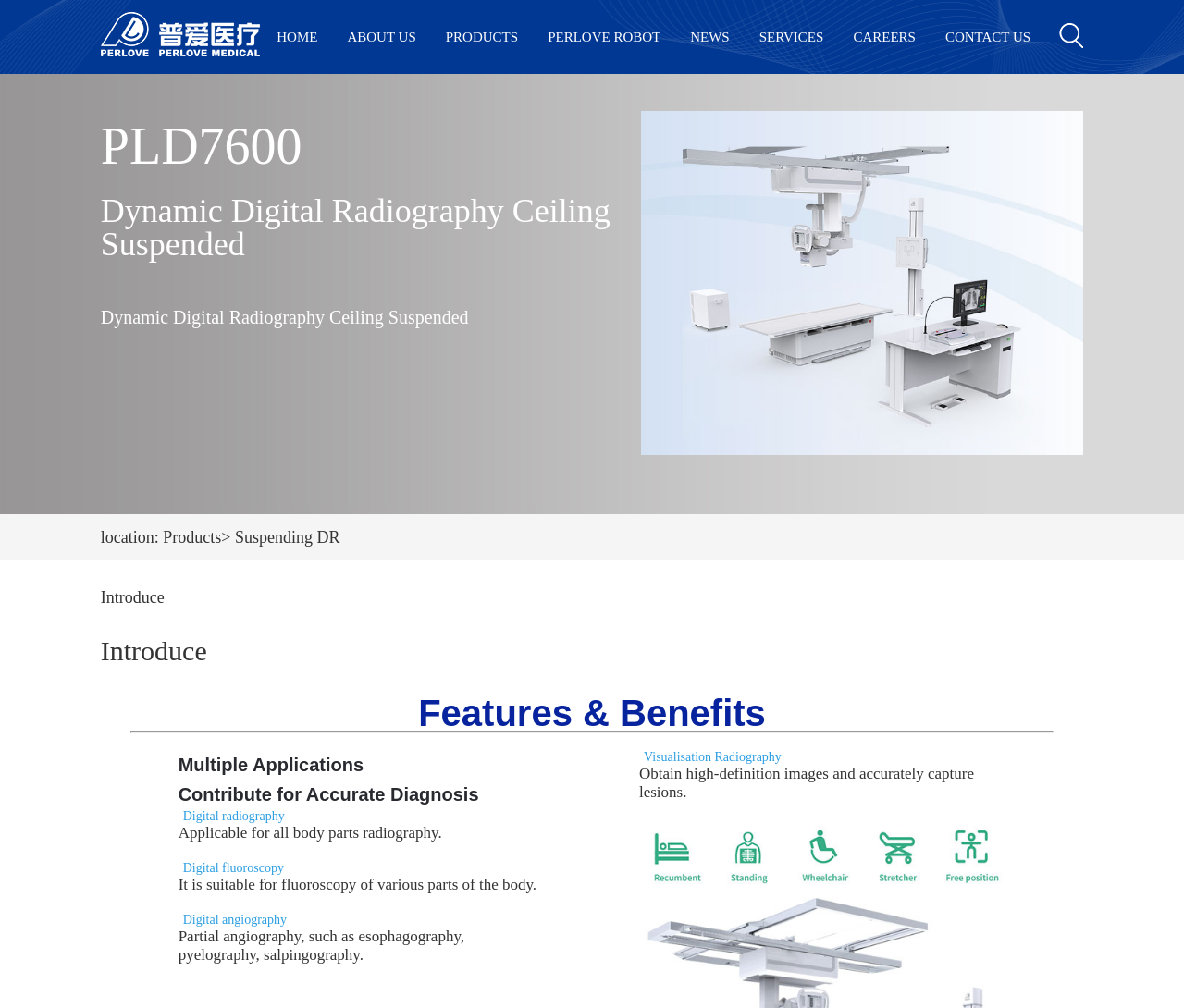What is the purpose of the 'Introduce' link?
Refer to the image and respond with a one-word or short-phrase answer.

To introduce the product